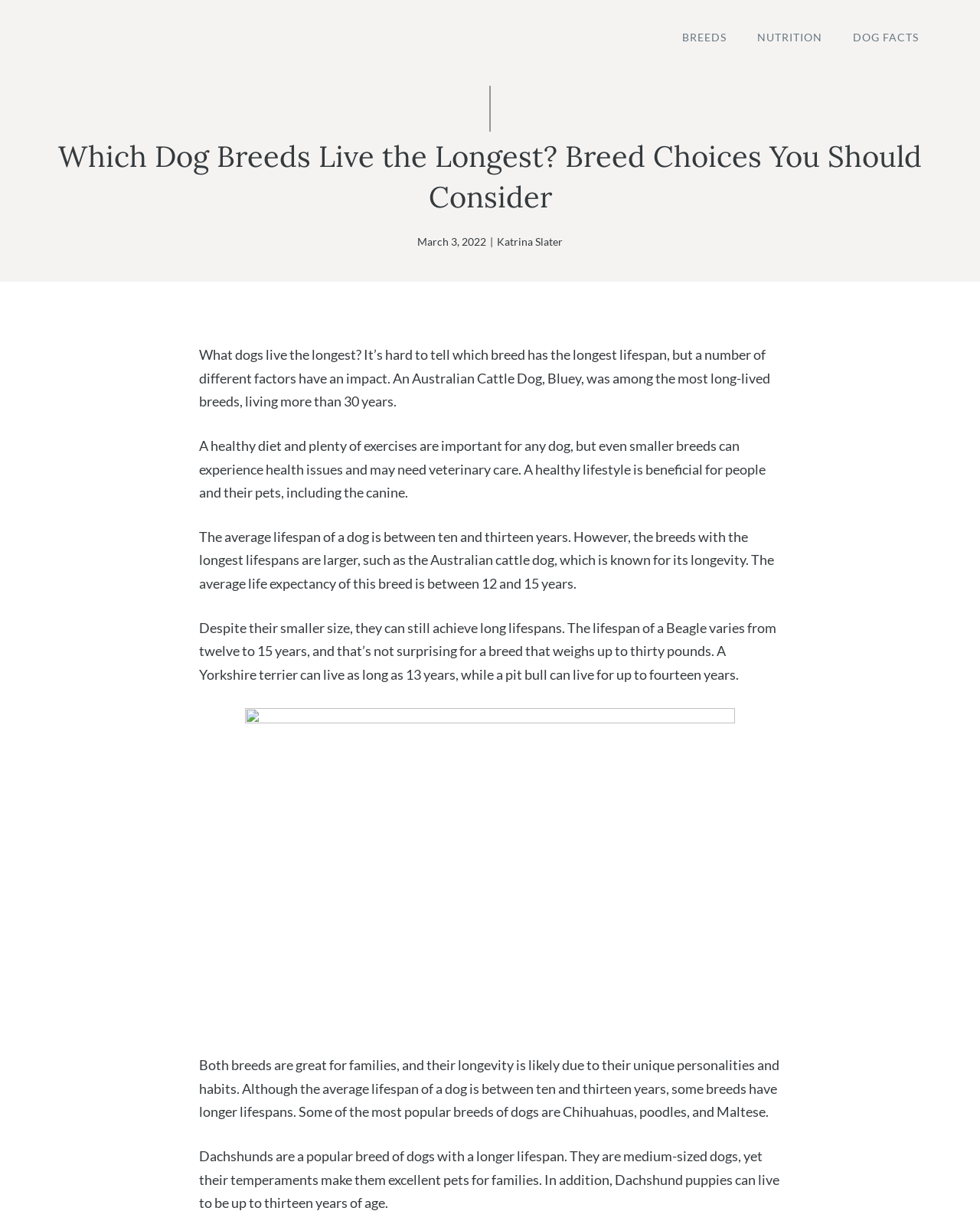Write an extensive caption that covers every aspect of the webpage.

This webpage is about dog breeds that live the longest. At the top, there is a banner that spans the entire width of the page. Below the banner, there is a navigation menu with three links: "BREEDS", "NUTRITION", and "DOG FACTS", aligned horizontally from left to right.

The main content of the page starts with a heading that reads "Which Dog Breeds Live the Longest? Breed Choices You Should Consider". Below the heading, there is a timestamp "March 3, 2022" followed by a vertical line and the author's name "Katrina Slater".

The main article is divided into five paragraphs. The first paragraph discusses the factors that affect a dog's lifespan, citing an Australian Cattle Dog named Bluey as an example. The second paragraph emphasizes the importance of a healthy diet and exercise for dogs. The third paragraph provides information about the average lifespan of dogs and mentions the Australian Cattle Dog as a breed known for its longevity.

The fourth paragraph compares the lifespans of smaller breeds, such as Beagles, Yorkshire Terriers, and Pit Bulls, highlighting their ability to live up to 12-15 years. The fifth and final paragraph discusses the popularity of breeds like Chihuahuas, Poodles, and Maltese, and mentions Dachshunds as a breed with a longer lifespan, making them excellent pets for families.

Throughout the article, there are no images, but the text is well-structured and easy to follow.